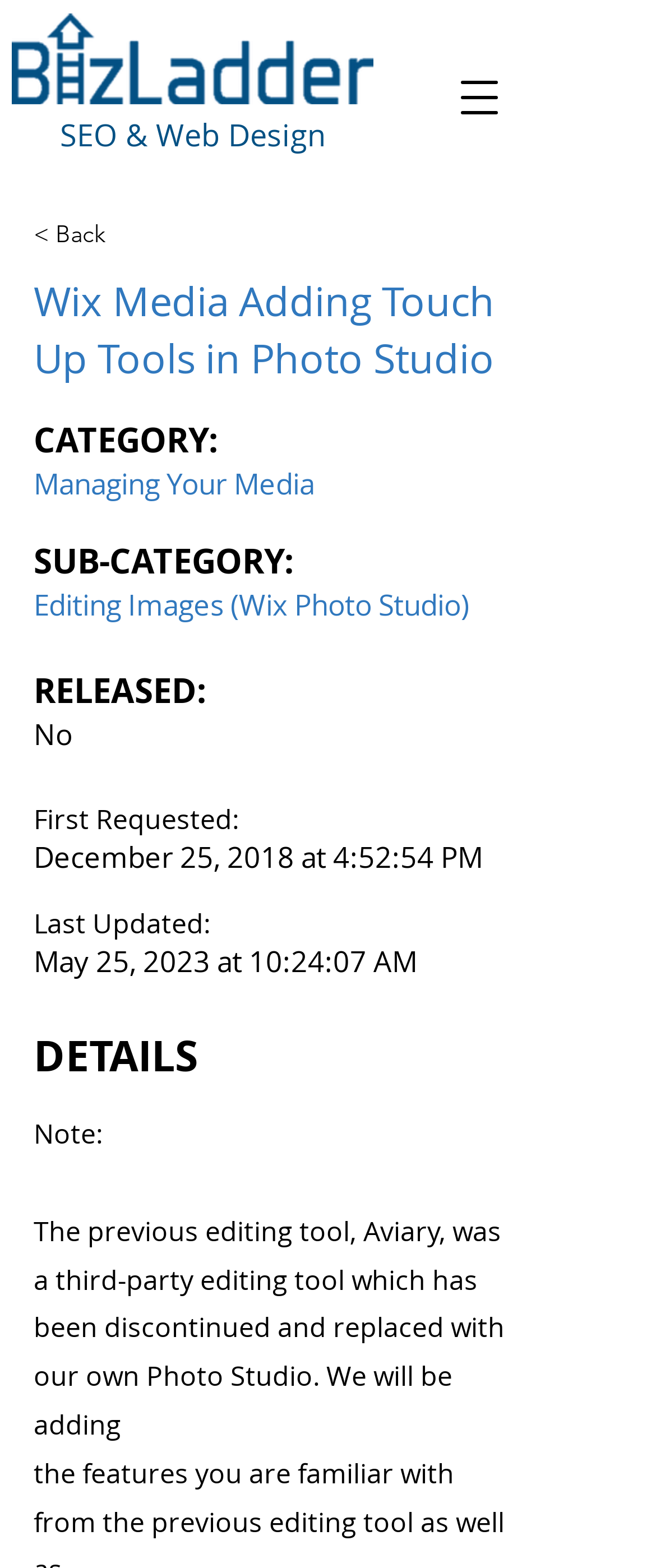What is the sub-category of the current webpage?
Give a detailed response to the question by analyzing the screenshot.

I found the sub-category by examining the StaticText element with the text 'SUB-CATEGORY:' and its corresponding value 'Editing Images (Wix Photo Studio)'.